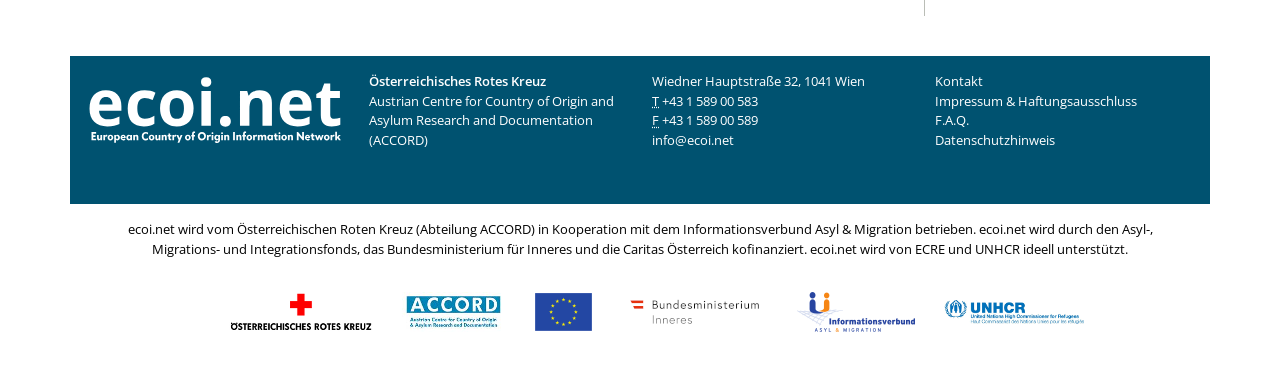What is the phone number of the organization?
Using the picture, provide a one-word or short phrase answer.

+43 1 589 00 583